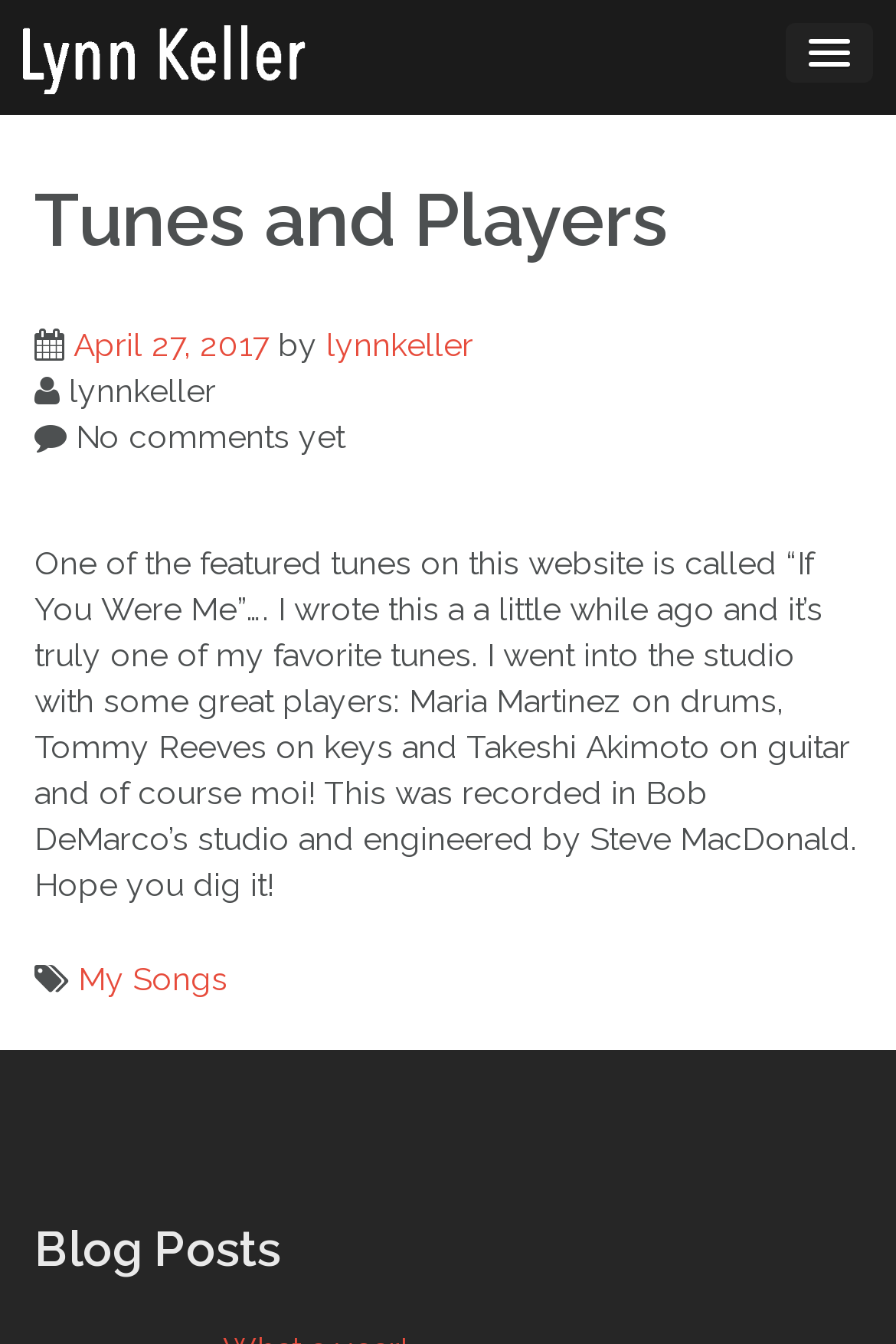Please predict the bounding box coordinates (top-left x, top-left y, bottom-right x, bottom-right y) for the UI element in the screenshot that fits the description: lynnkeller

[0.364, 0.243, 0.528, 0.27]